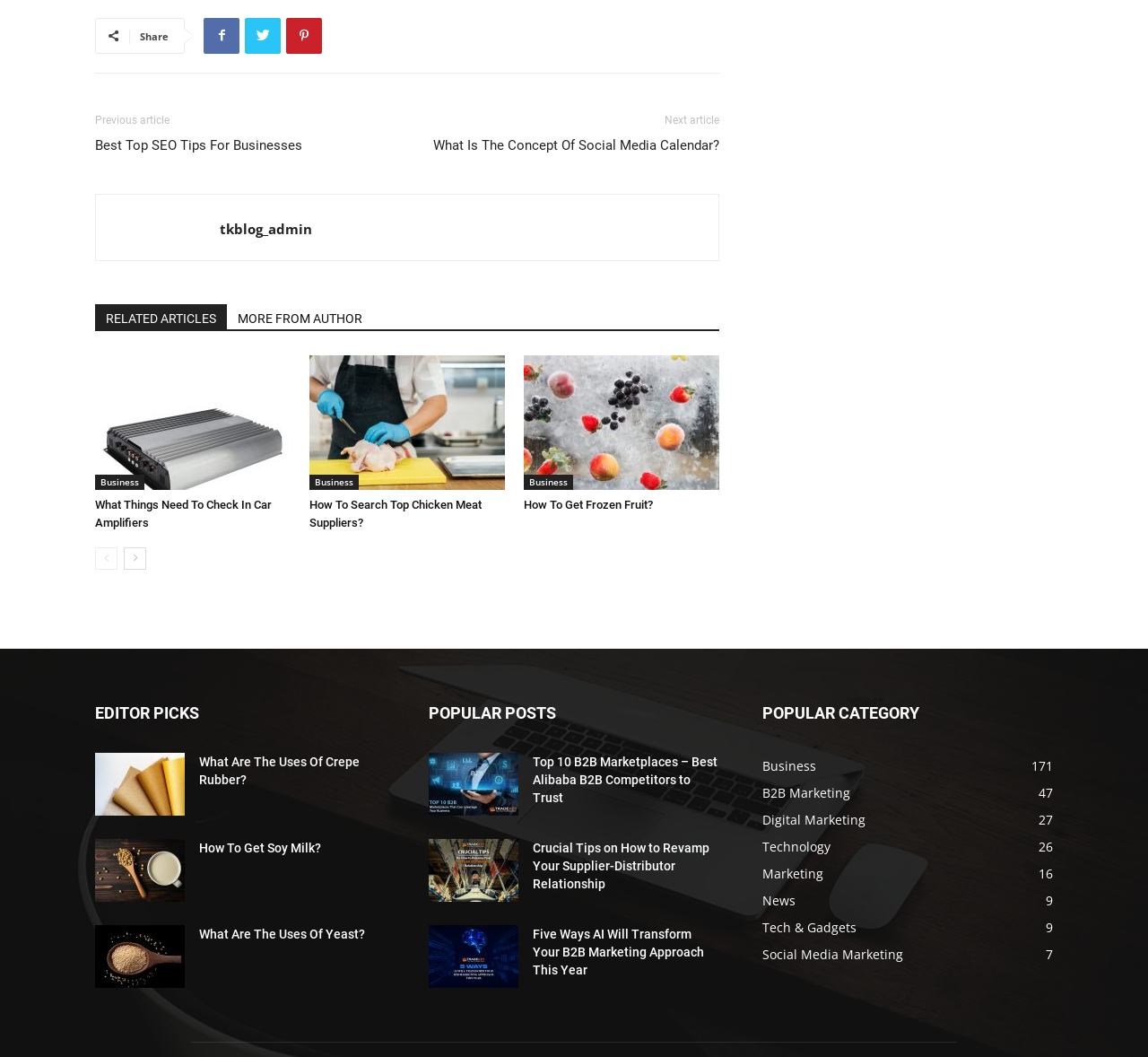Pinpoint the bounding box coordinates of the clickable area needed to execute the instruction: "Share". The coordinates should be specified as four float numbers between 0 and 1, i.e., [left, top, right, bottom].

[0.122, 0.028, 0.147, 0.04]